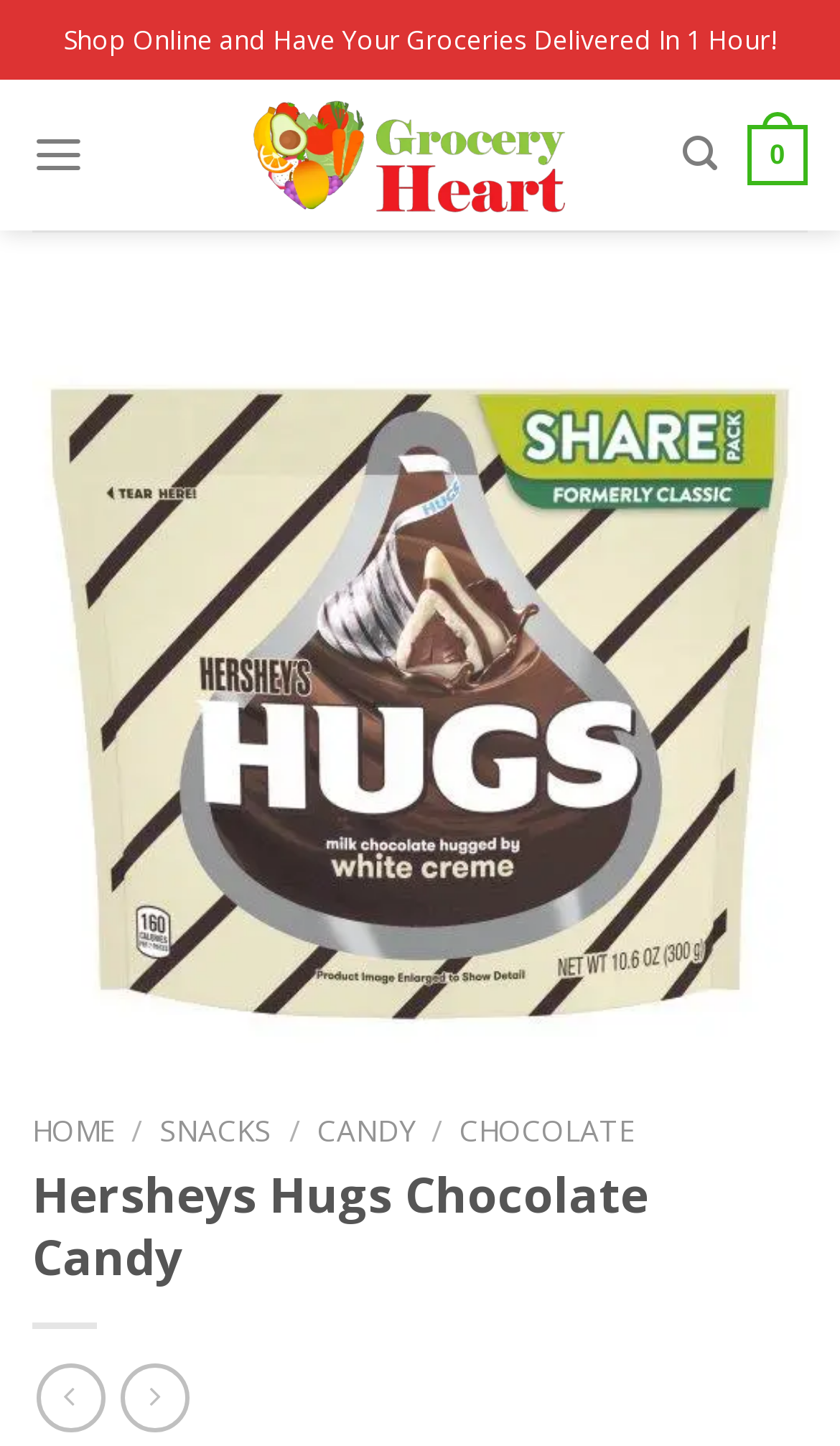Please identify the bounding box coordinates of the region to click in order to complete the task: "Search for products". The coordinates must be four float numbers between 0 and 1, specified as [left, top, right, bottom].

[0.812, 0.078, 0.853, 0.136]